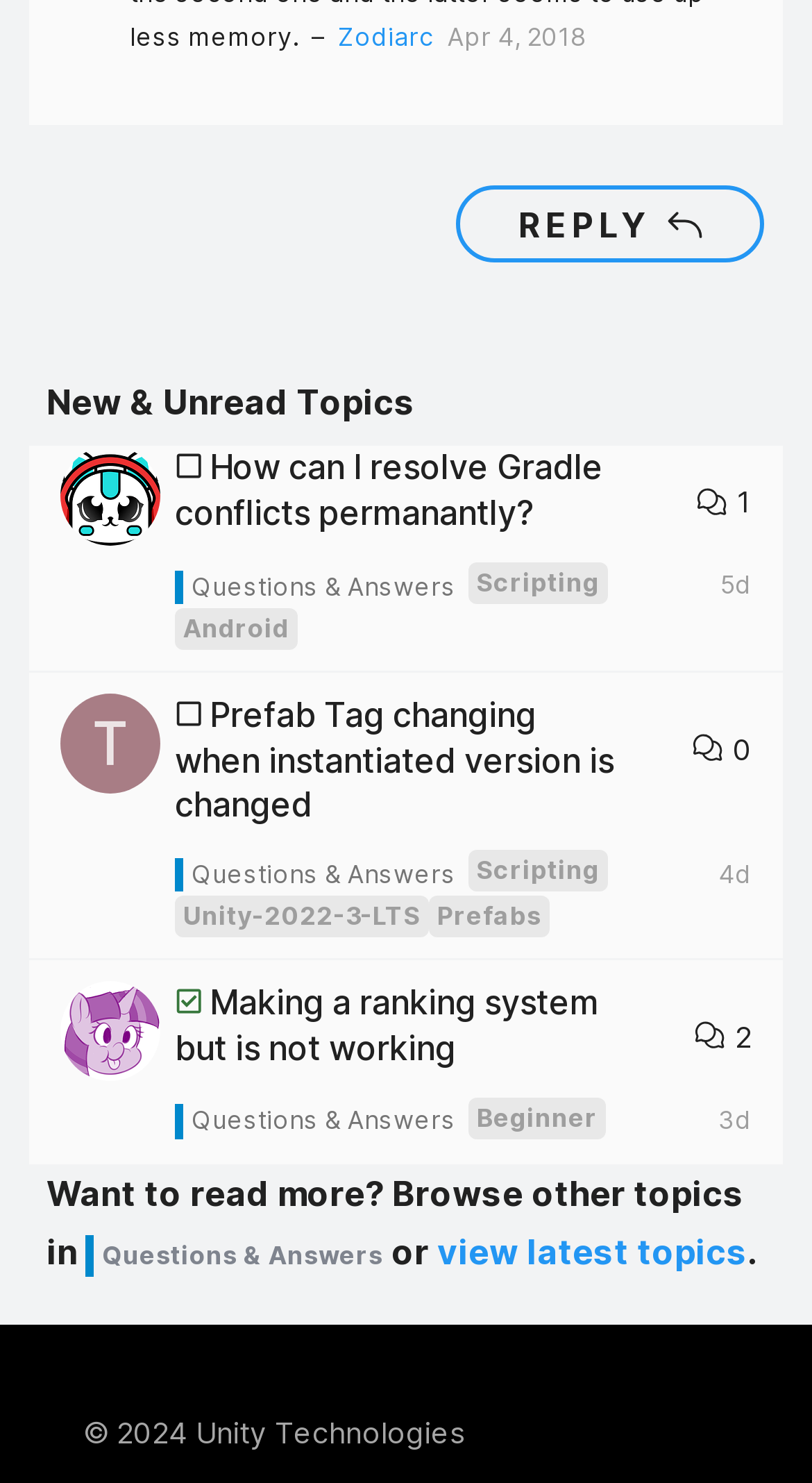Respond concisely with one word or phrase to the following query:
What is the category of the first topic?

None